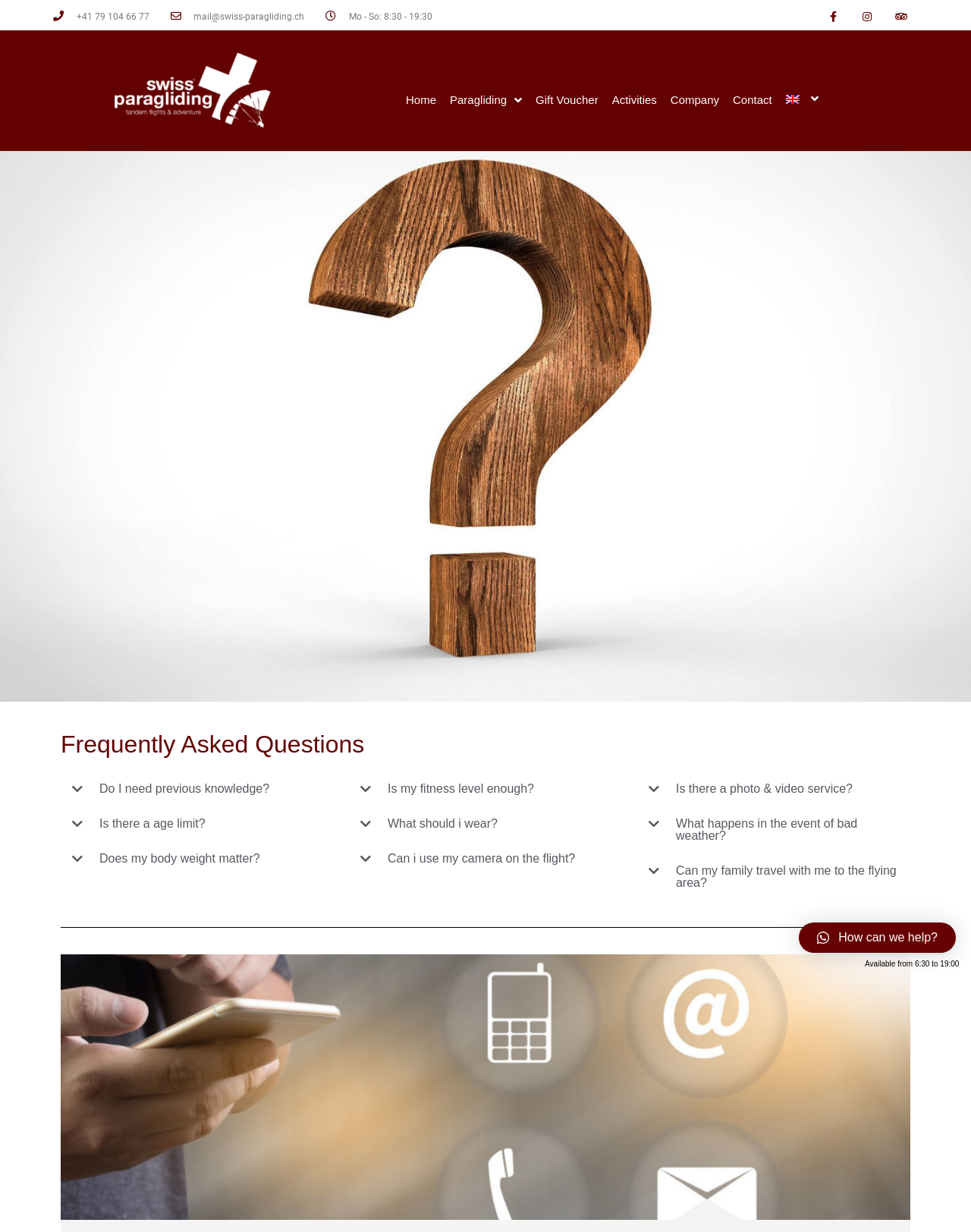Please determine the bounding box coordinates of the section I need to click to accomplish this instruction: "Read the answer to 'Do I need previous knowledge?'".

[0.102, 0.635, 0.277, 0.645]